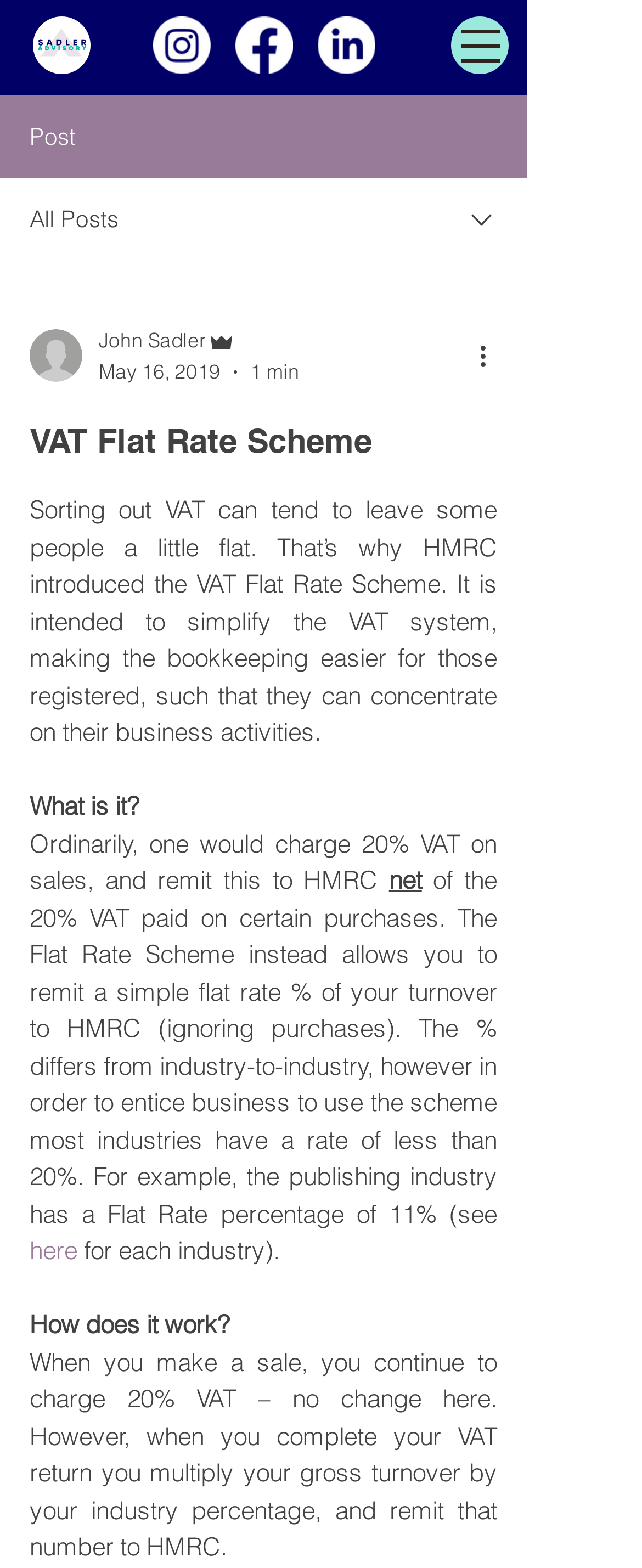From the image, can you give a detailed response to the question below:
What percentage of VAT is charged on sales?

According to the webpage, ordinarily, one would charge 20% VAT on sales, and remit this to HMRC.